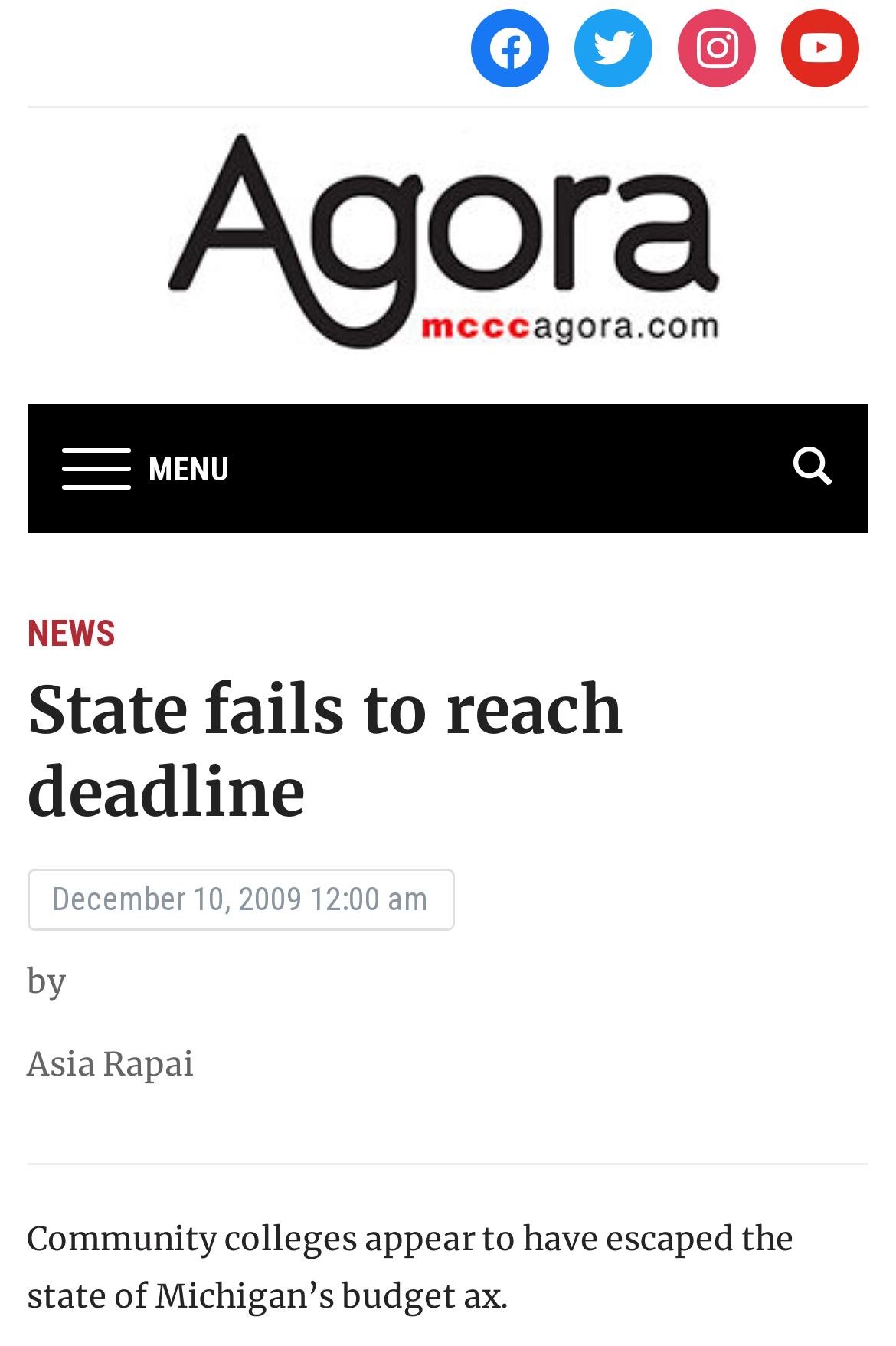Please identify the bounding box coordinates of the clickable element to fulfill the following instruction: "Click the 'REQUEST A CONSULT' button". The coordinates should be four float numbers between 0 and 1, i.e., [left, top, right, bottom].

None